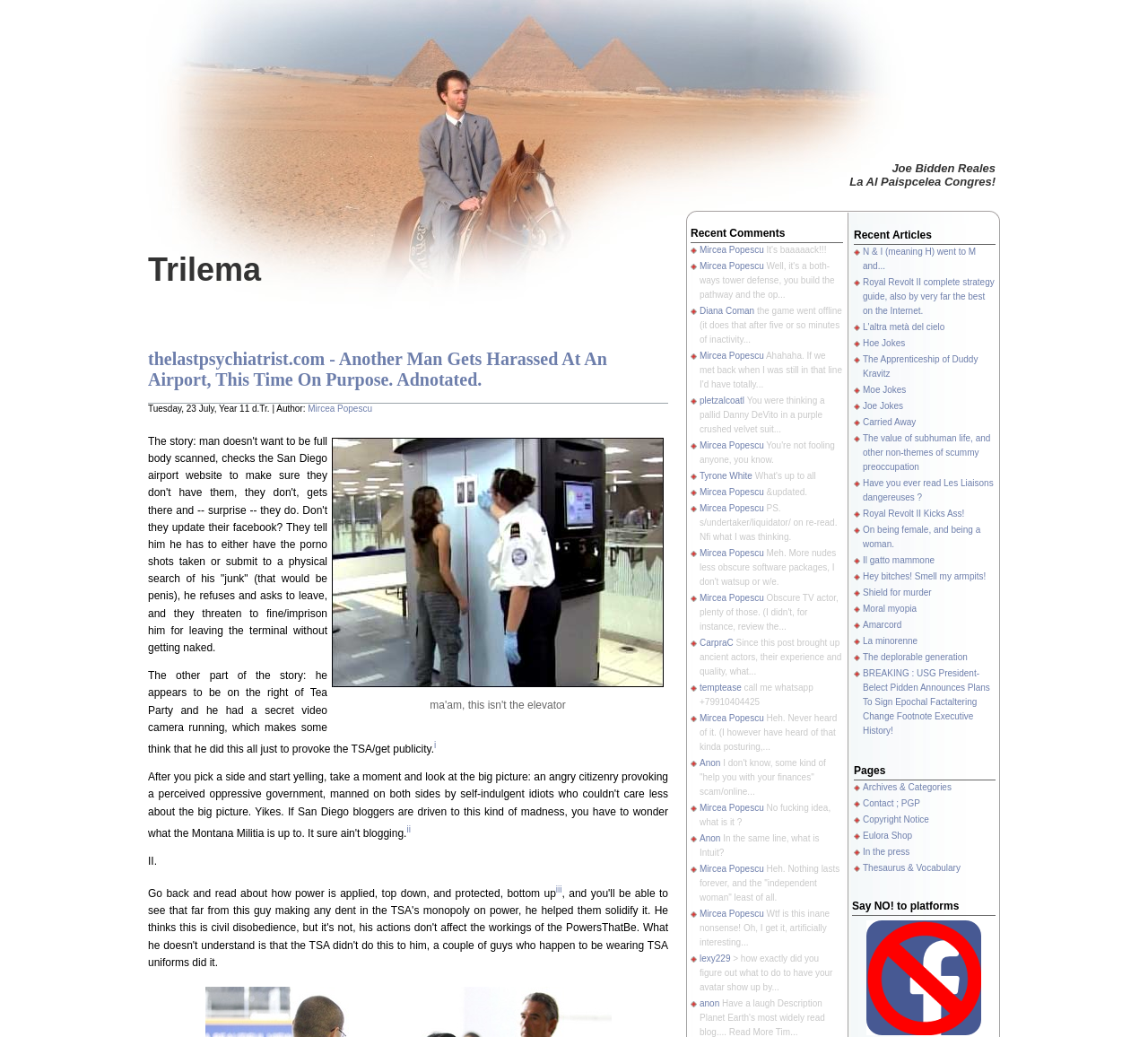Find the bounding box of the element with the following description: "L'altra metà del cielo". The coordinates must be four float numbers between 0 and 1, formatted as [left, top, right, bottom].

[0.752, 0.311, 0.823, 0.32]